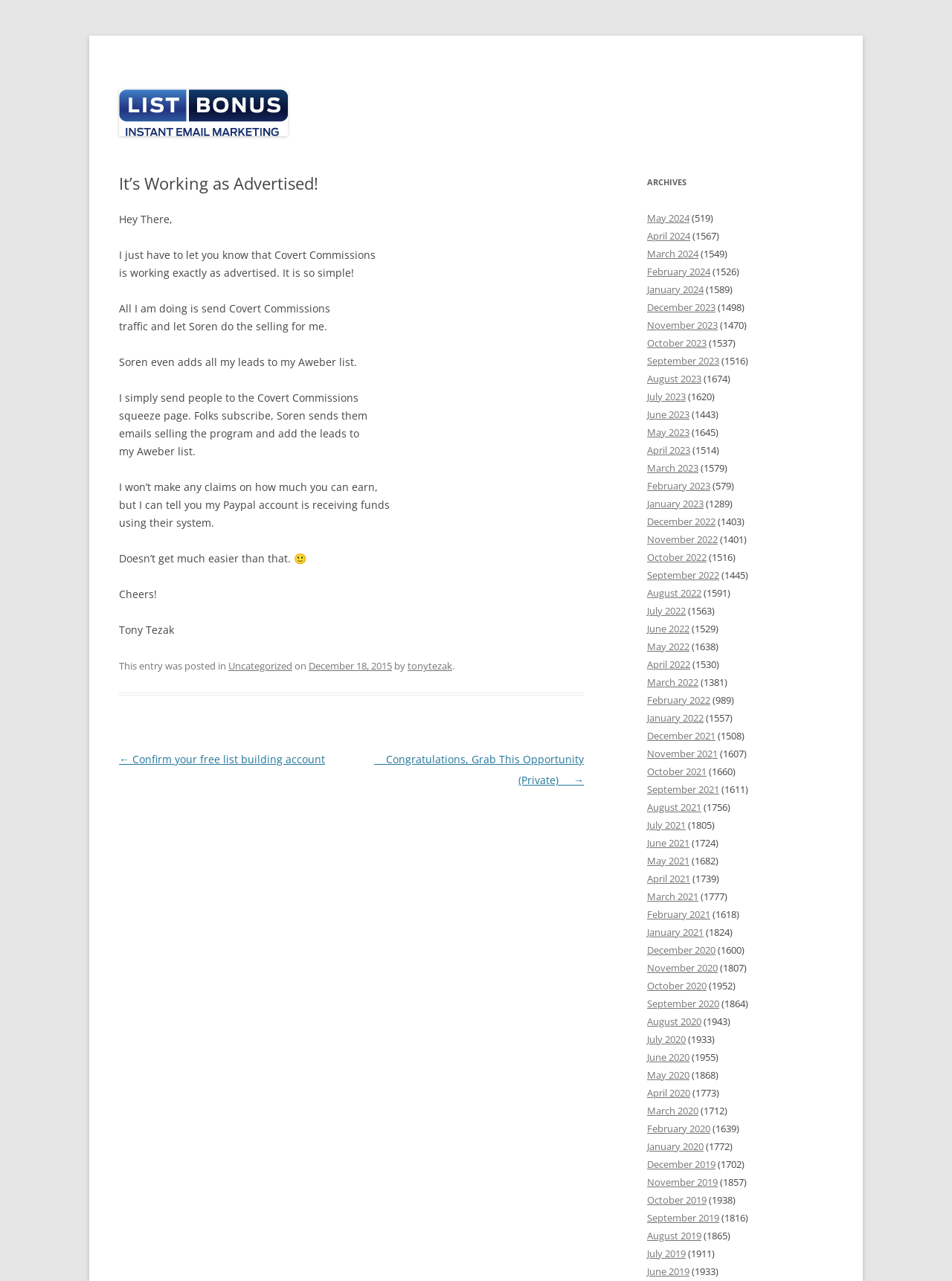What is the name of the person who wrote the testimonial?
Refer to the image and give a detailed response to the question.

The answer can be found in the last paragraph of the article, where the author signs off with 'Cheers! Tony Tezak'.